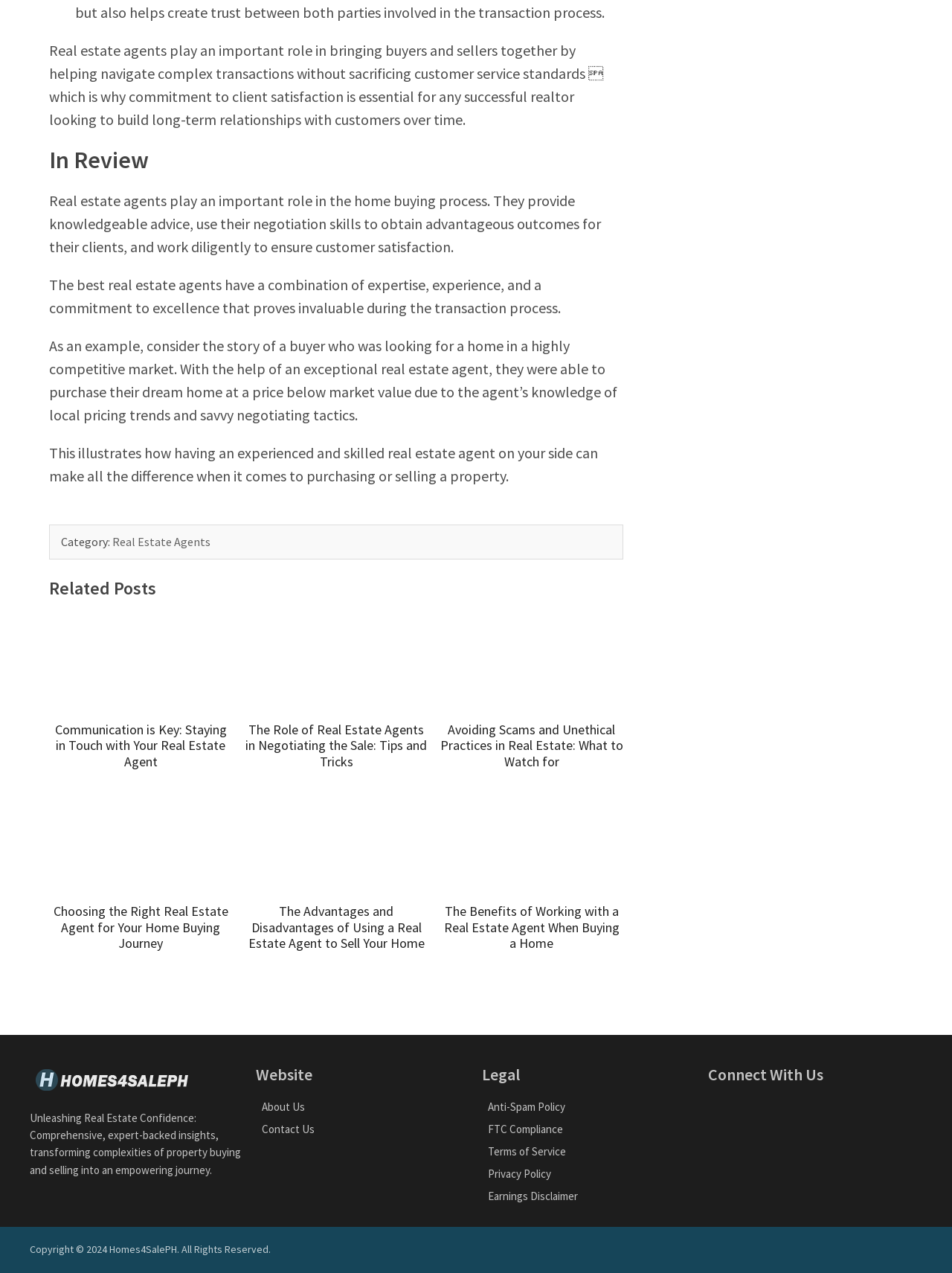Locate the bounding box coordinates of the area you need to click to fulfill this instruction: 'Click on 'Real Estate Agents' category'. The coordinates must be in the form of four float numbers ranging from 0 to 1: [left, top, right, bottom].

[0.118, 0.42, 0.221, 0.432]